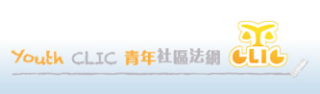What atmosphere does the soft color palette create?
Using the image as a reference, answer with just one word or a short phrase.

Welcoming atmosphere